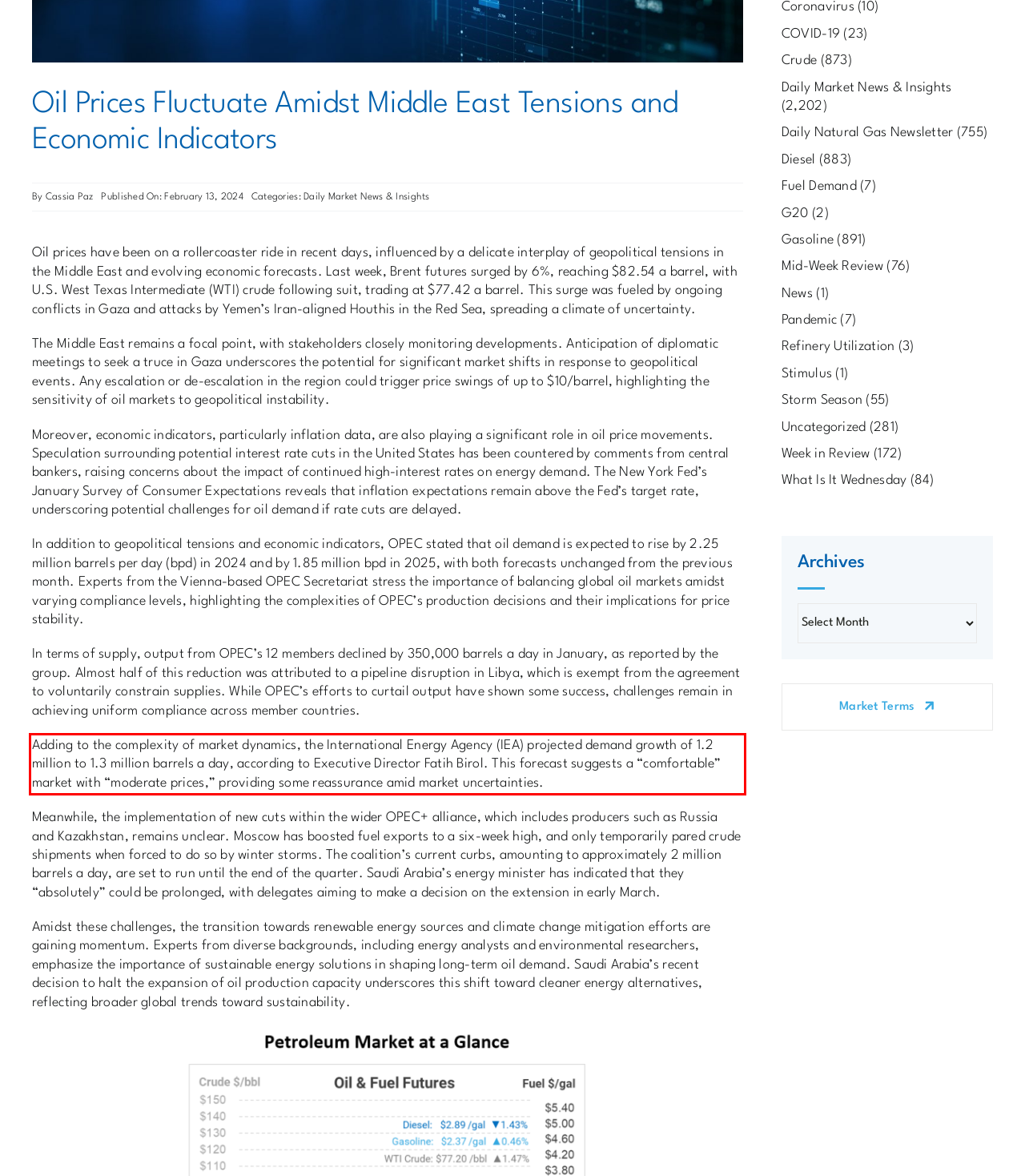You are given a screenshot showing a webpage with a red bounding box. Perform OCR to capture the text within the red bounding box.

Adding to the complexity of market dynamics, the International Energy Agency (IEA) projected demand growth of 1.2 million to 1.3 million barrels a day, according to Executive Director Fatih Birol. This forecast suggests a “comfortable” market with “moderate prices,” providing some reassurance amid market uncertainties.